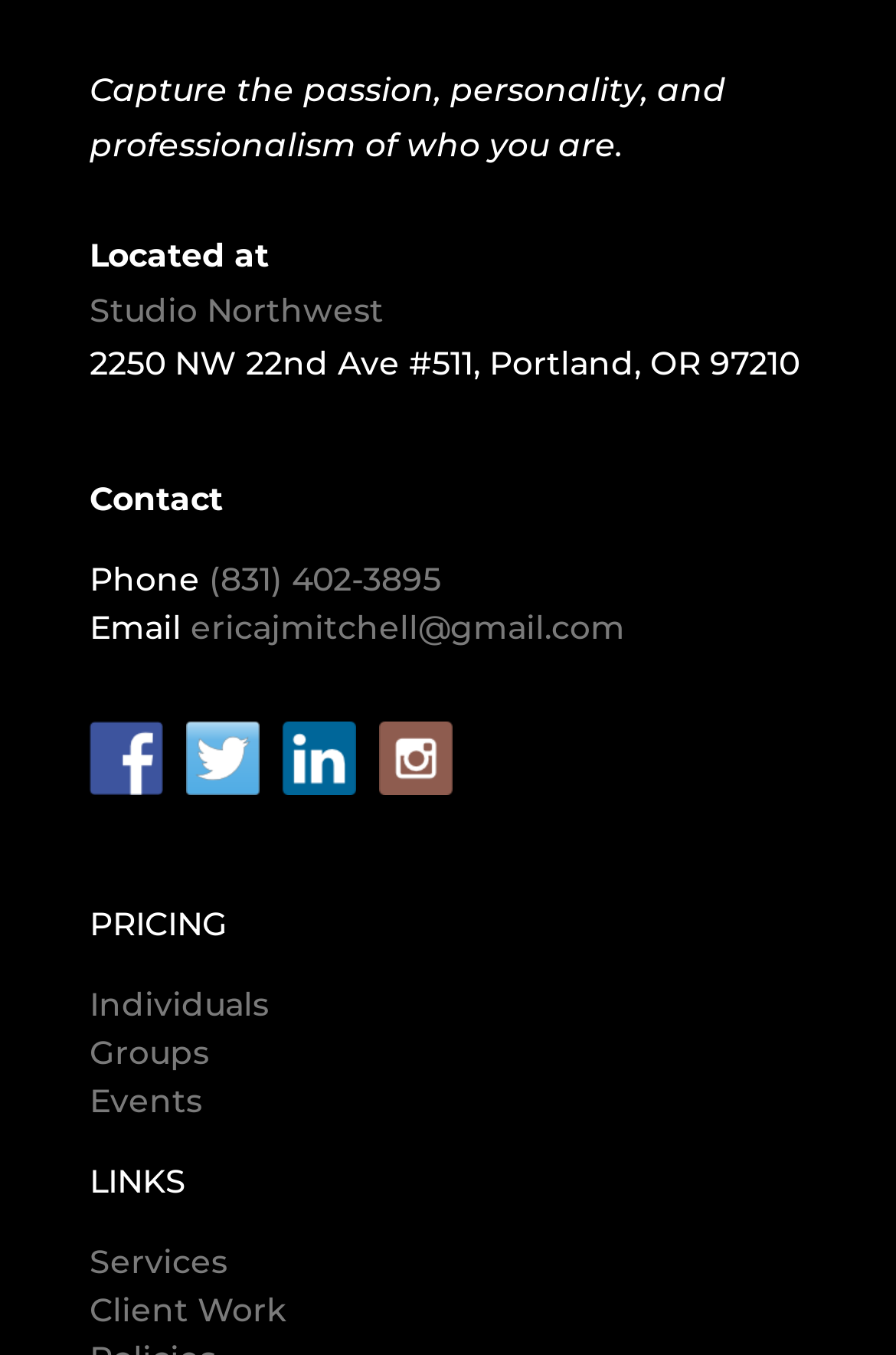What is the phone number?
Kindly answer the question with as much detail as you can.

The phone number can be found in the 'Contact' section, where it is listed as '(831) 402-3895'.